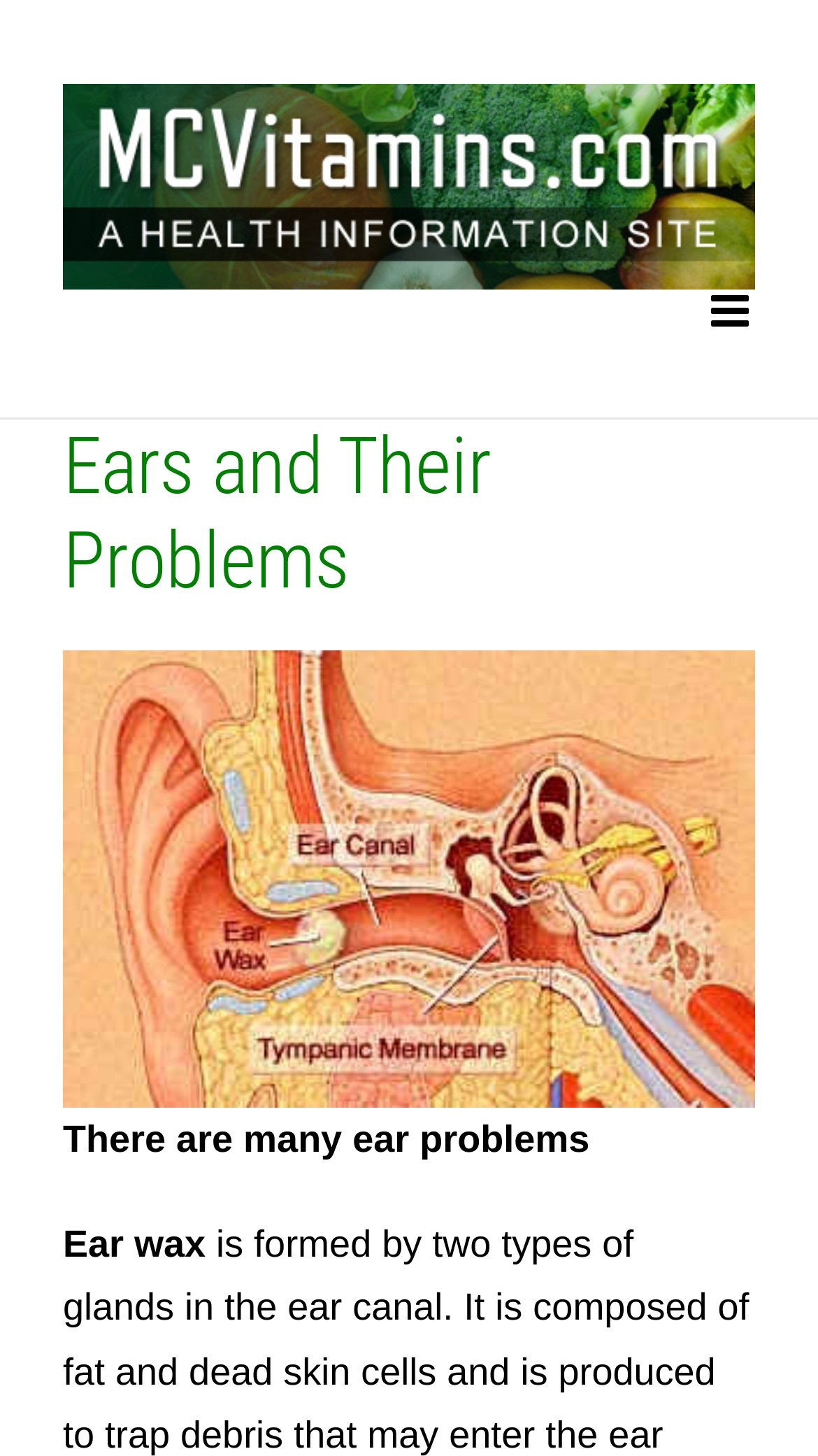Analyze the image and provide a detailed answer to the question: What is the logo of the website?

The logo of the website is located at the top left corner of the webpage, and it is an image with the text 'MCVitamins Logo'.